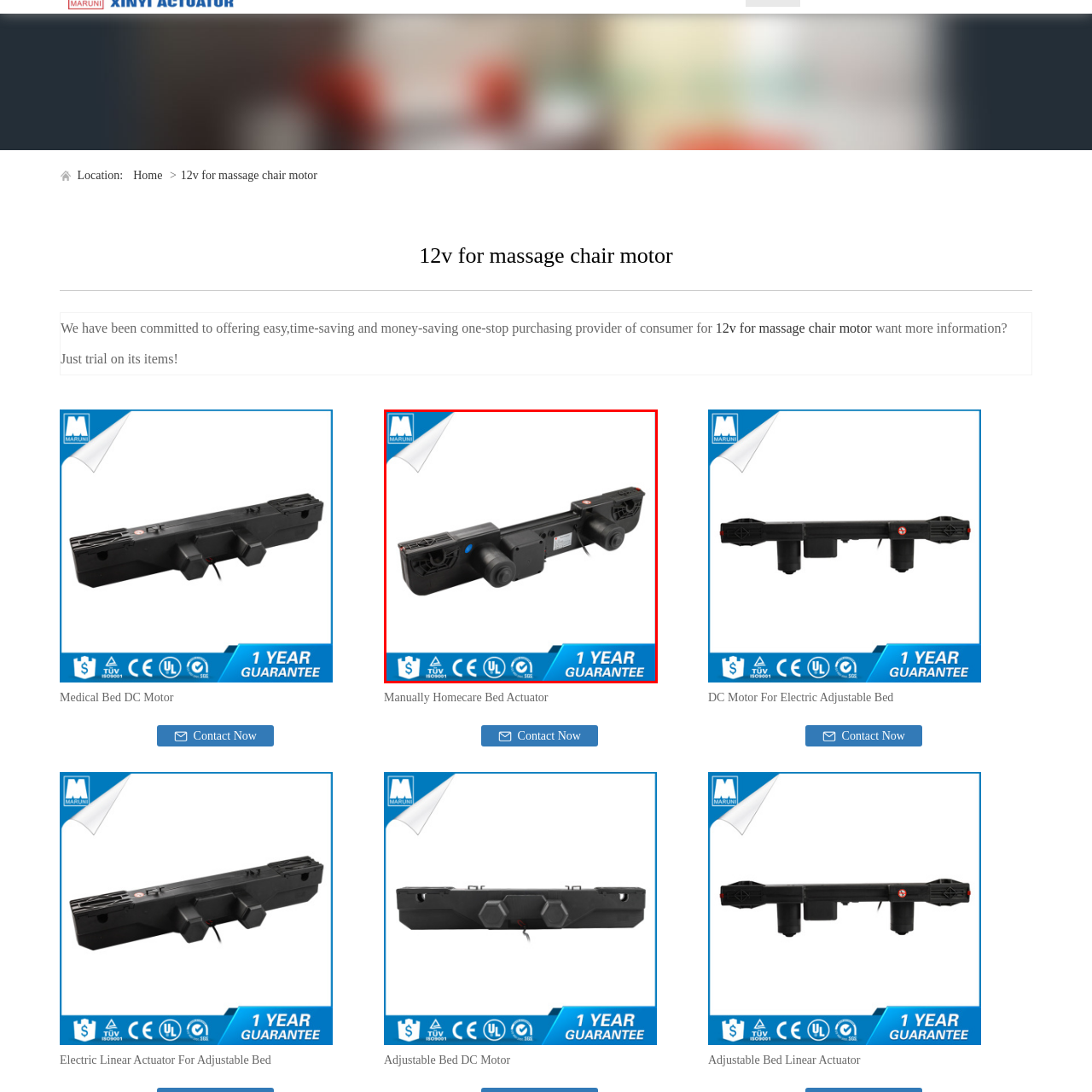What is the duration of the guarantee provided for the motor?
Analyze the image segment within the red bounding box and respond to the question using a single word or brief phrase.

One year